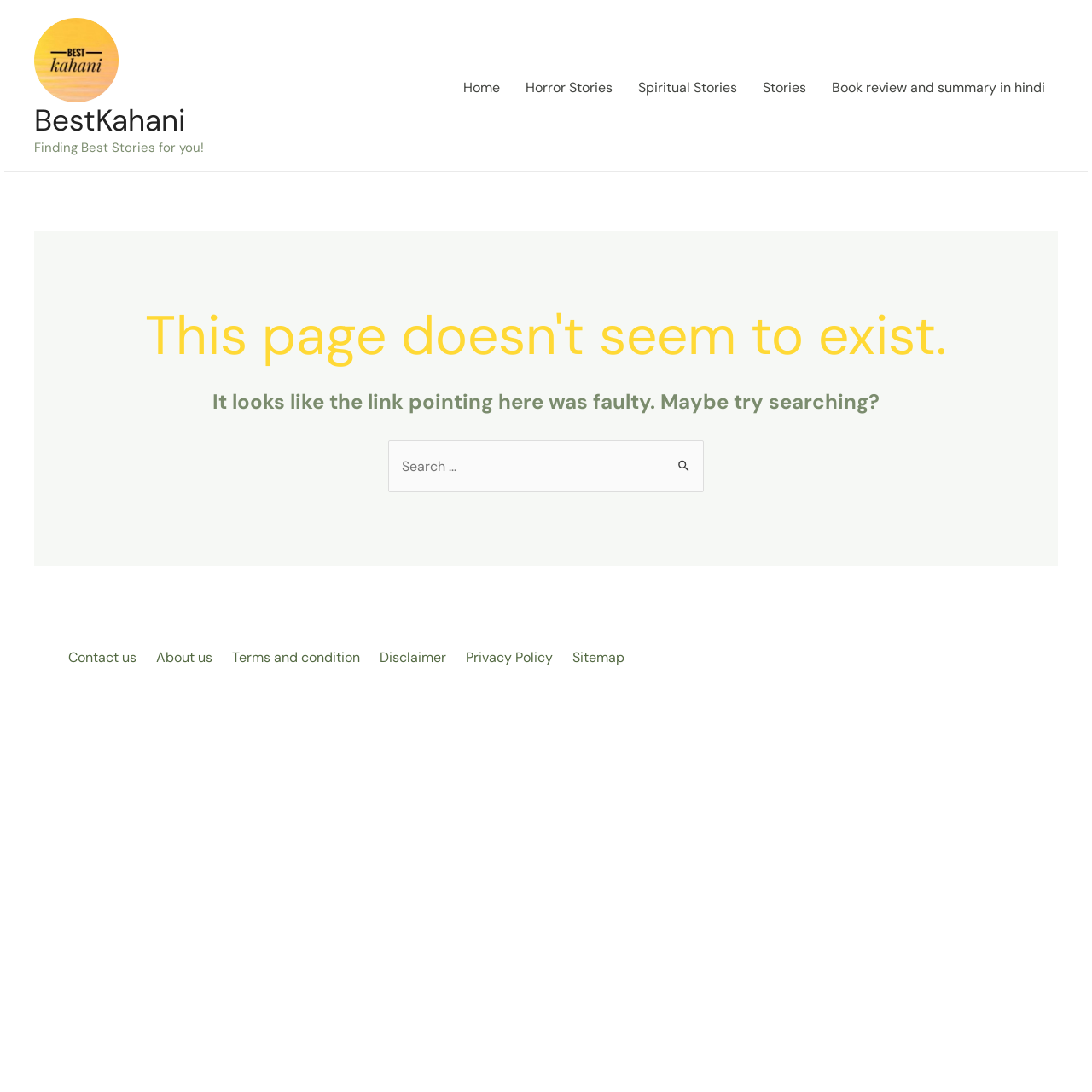Determine the bounding box coordinates of the target area to click to execute the following instruction: "visit horror stories."

[0.47, 0.041, 0.573, 0.119]